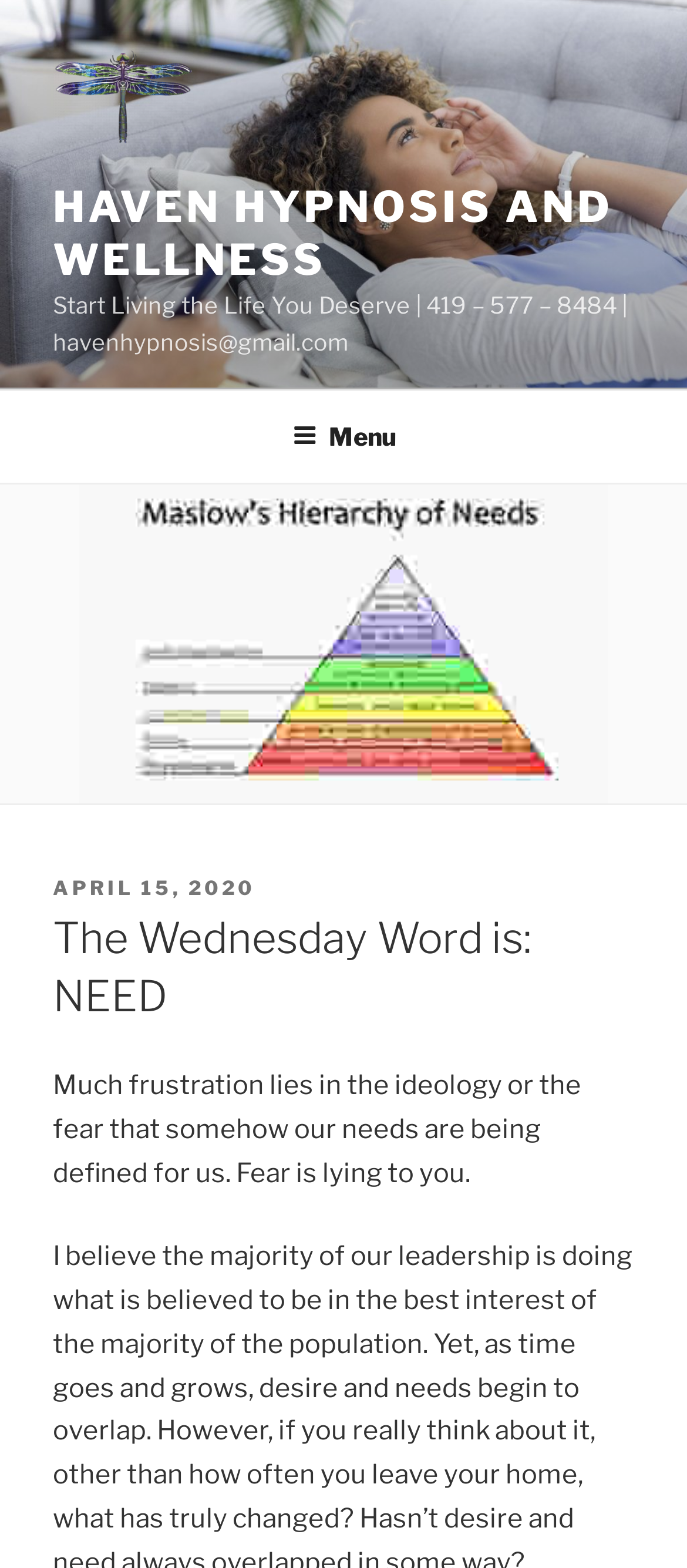Given the description "Diversity, equity and inclusion", determine the bounding box of the corresponding UI element.

None